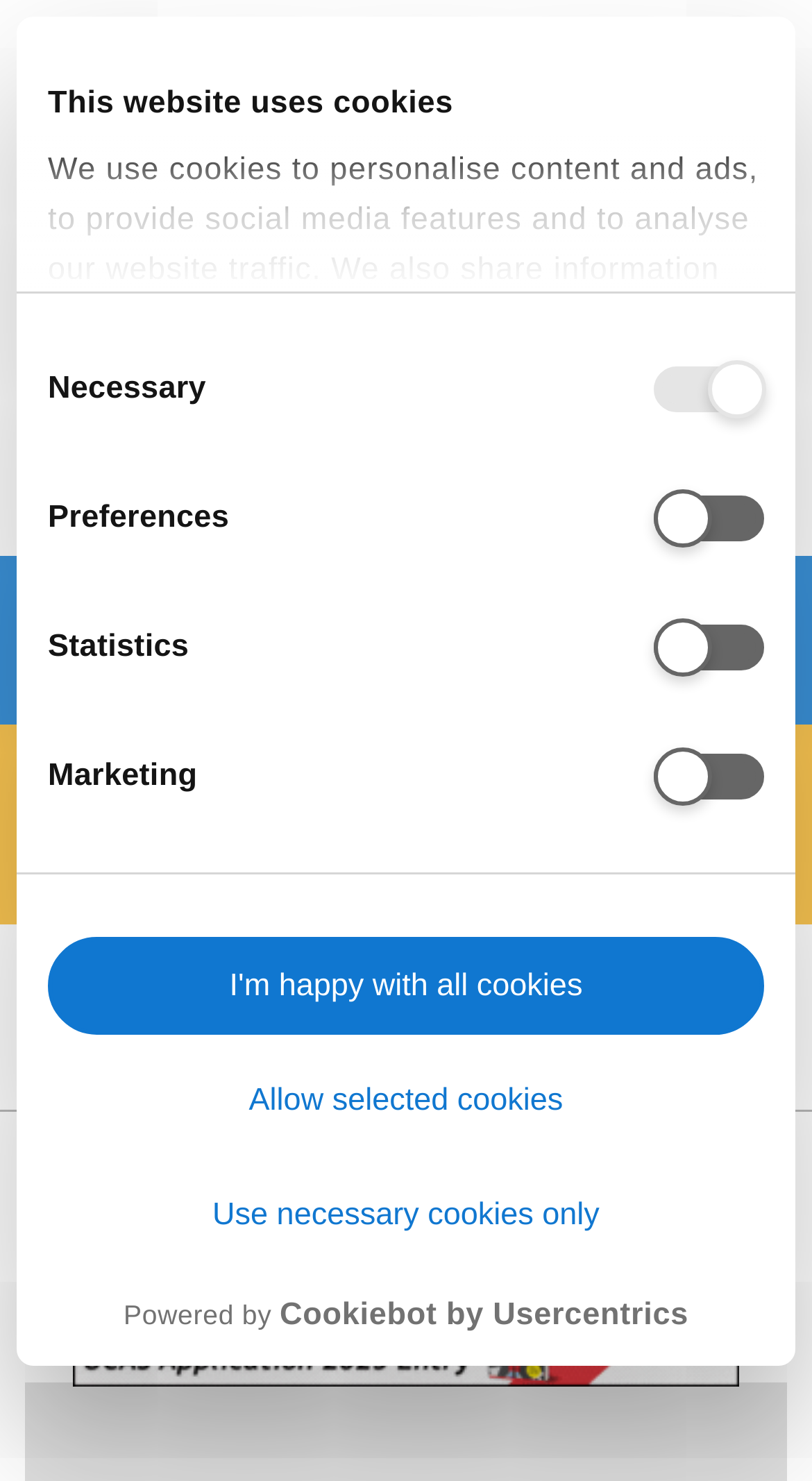Determine the bounding box coordinates for the clickable element required to fulfill the instruction: "Sign up for Smart Alerts". Provide the coordinates as four float numbers between 0 and 1, i.e., [left, top, right, bottom].

[0.031, 0.505, 0.841, 0.607]